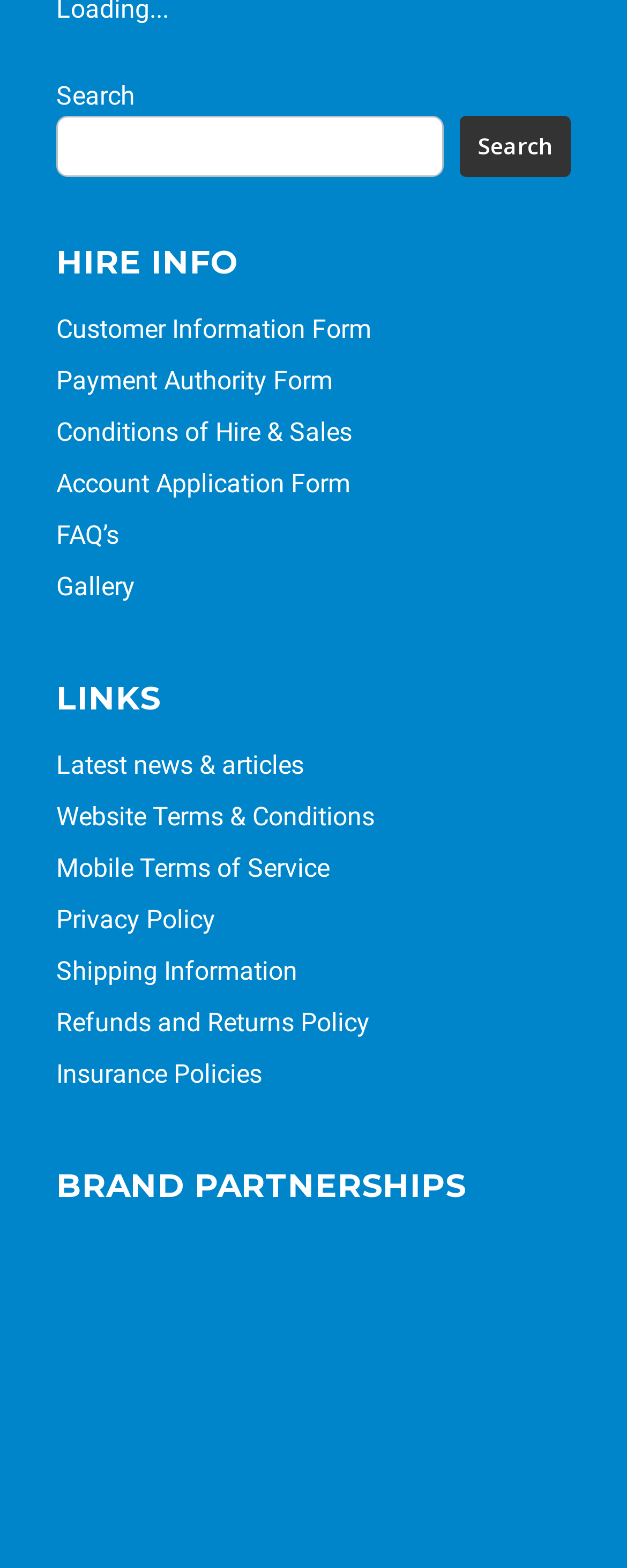Using the provided description Shipping Information, find the bounding box coordinates for the UI element. Provide the coordinates in (top-left x, top-left y, bottom-right x, bottom-right y) format, ensuring all values are between 0 and 1.

[0.09, 0.609, 0.474, 0.629]